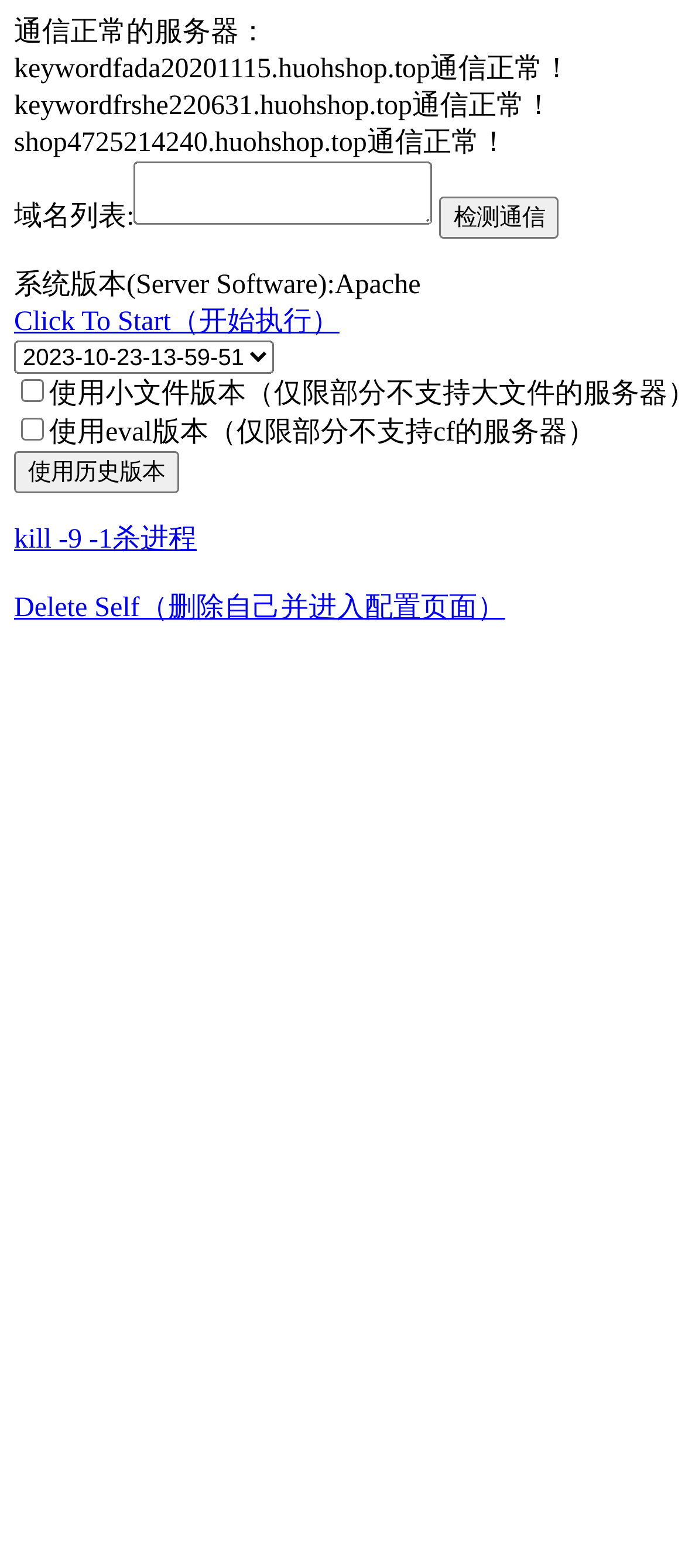Locate the bounding box for the described UI element: "Delete Self（删除自己并进入配置页面）". Ensure the coordinates are four float numbers between 0 and 1, formatted as [left, top, right, bottom].

[0.021, 0.378, 0.737, 0.397]